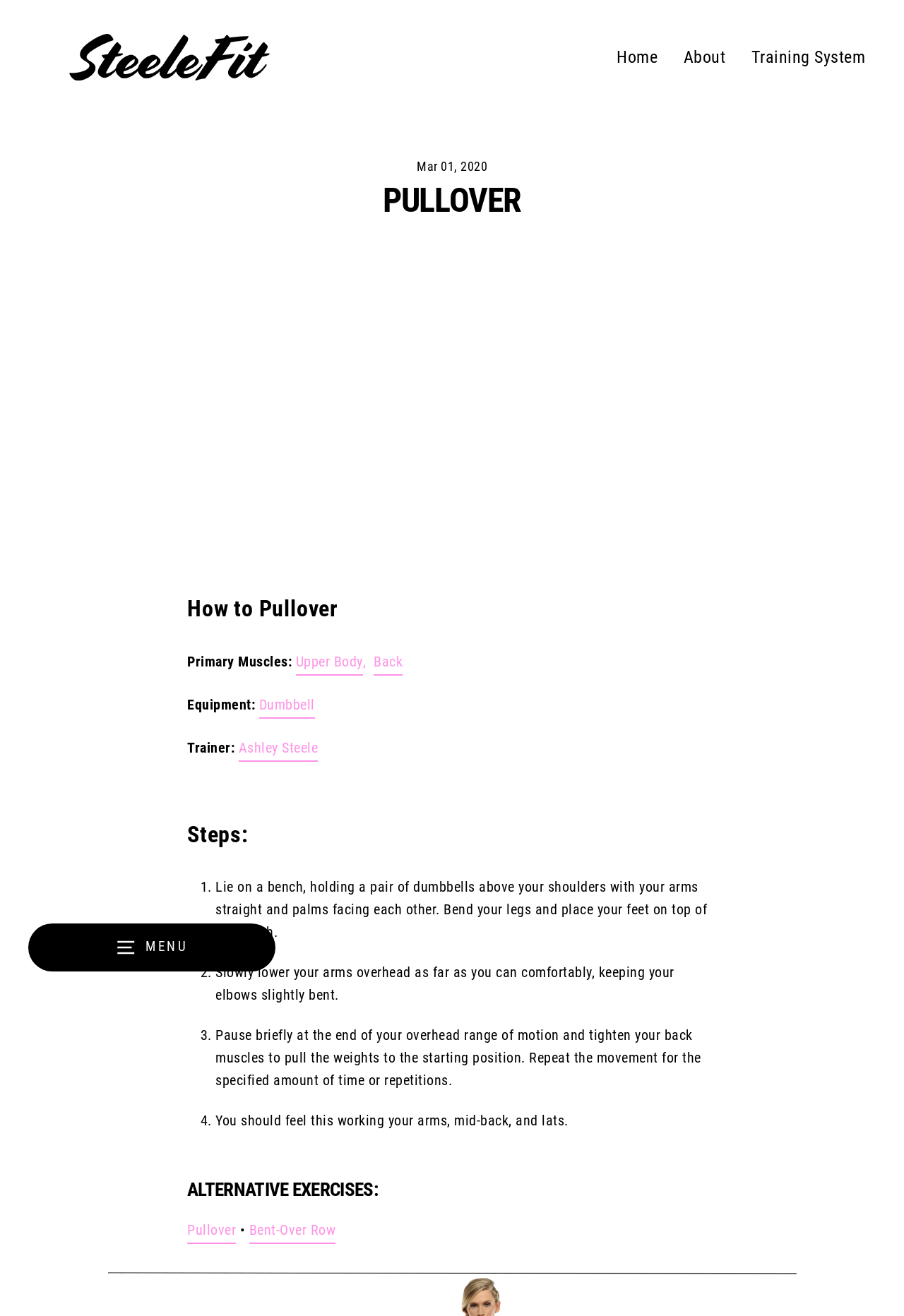What is the name of the trainer in the pullover exercise?
Use the image to answer the question with a single word or phrase.

Ashley Steele